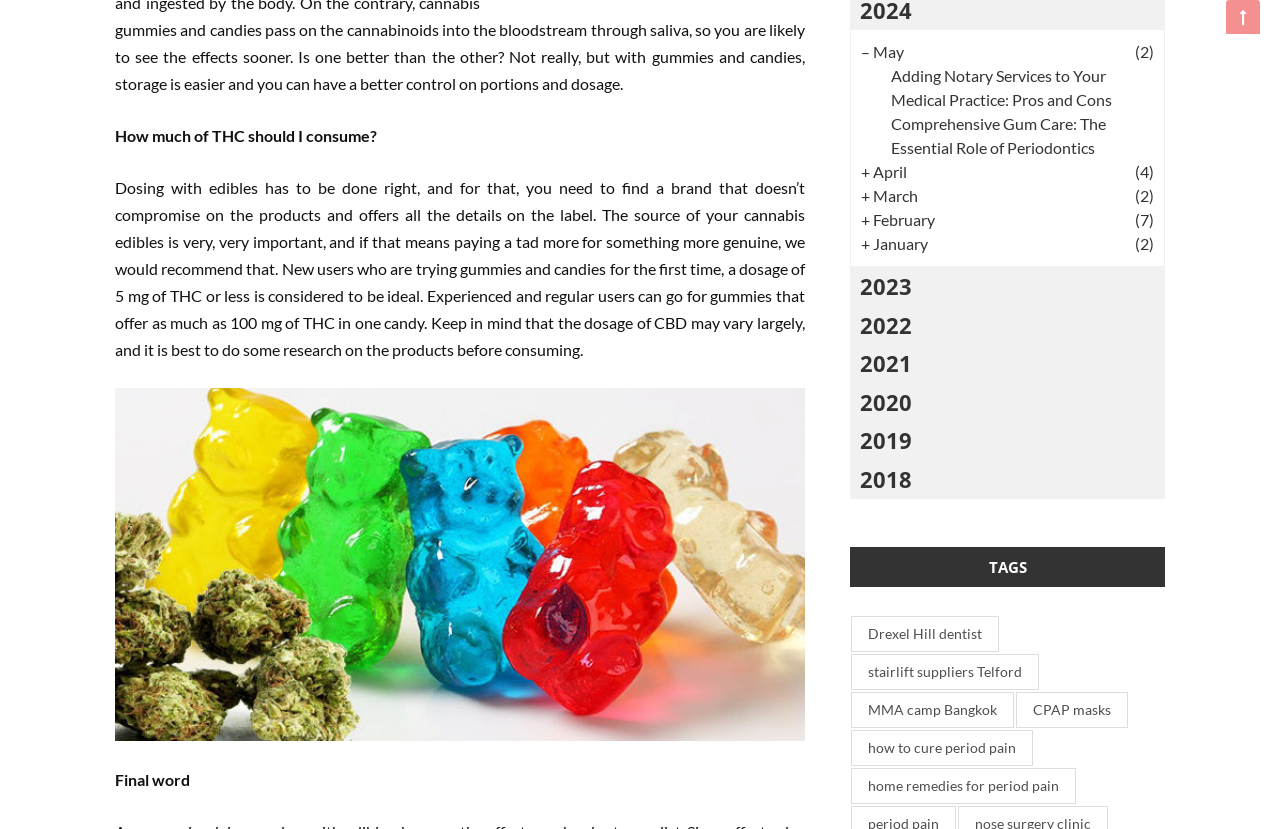Using the format (top-left x, top-left y, bottom-right x, bottom-right y), and given the element description, identify the bounding box coordinates within the screenshot: 2021

[0.664, 0.415, 0.91, 0.462]